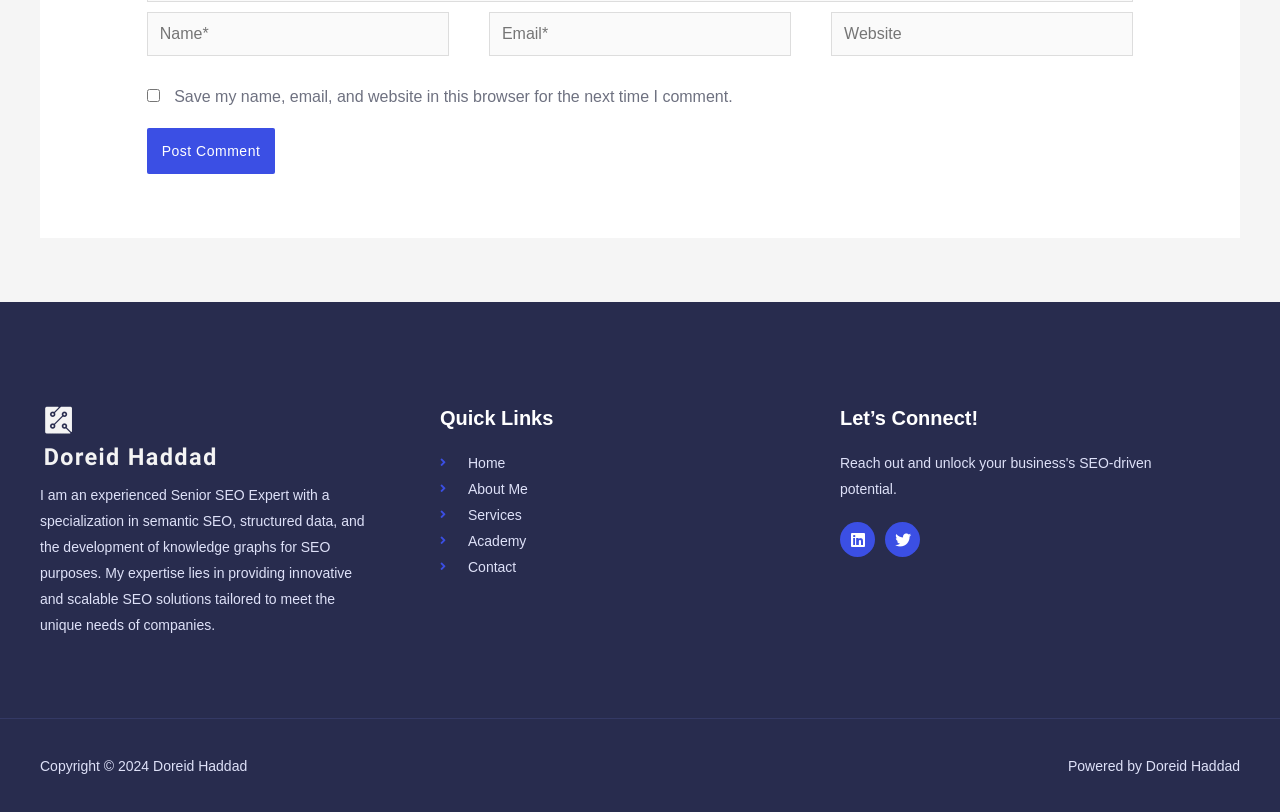Predict the bounding box coordinates of the area that should be clicked to accomplish the following instruction: "Click the Post Comment button". The bounding box coordinates should consist of four float numbers between 0 and 1, i.e., [left, top, right, bottom].

[0.115, 0.158, 0.215, 0.214]